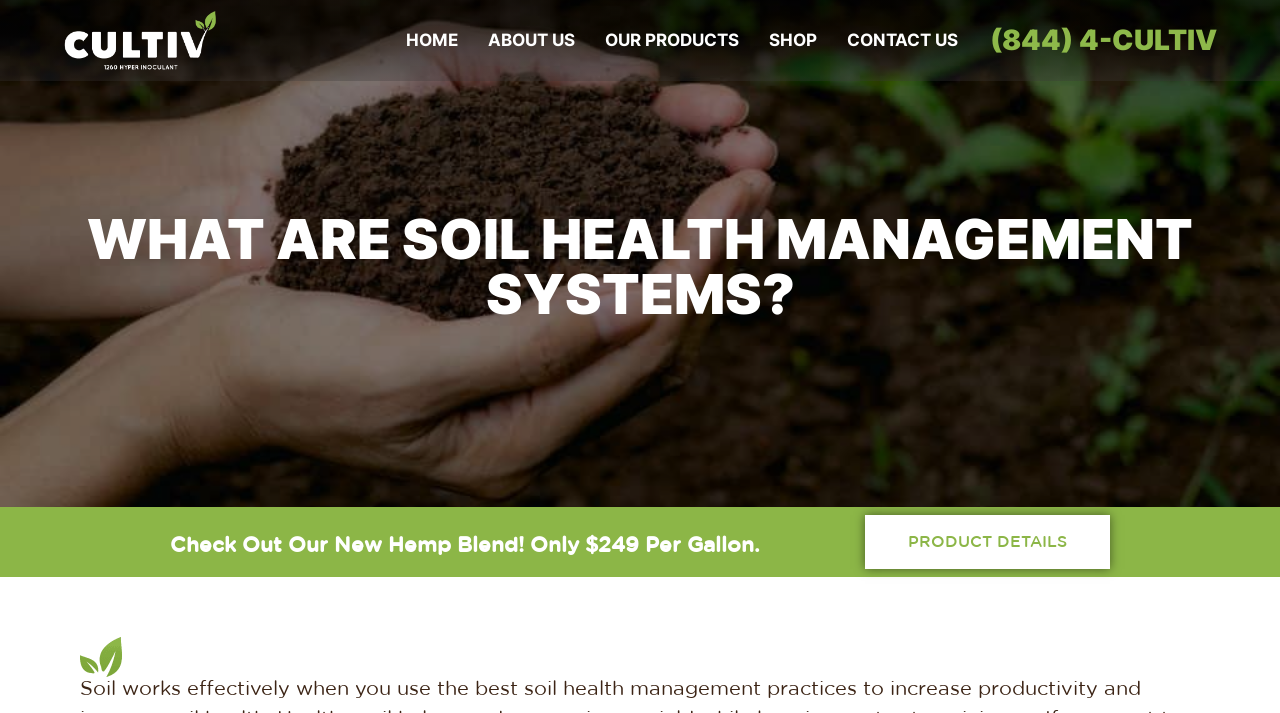Highlight the bounding box coordinates of the element you need to click to perform the following instruction: "go to HOME page."

[0.316, 0.024, 0.358, 0.089]